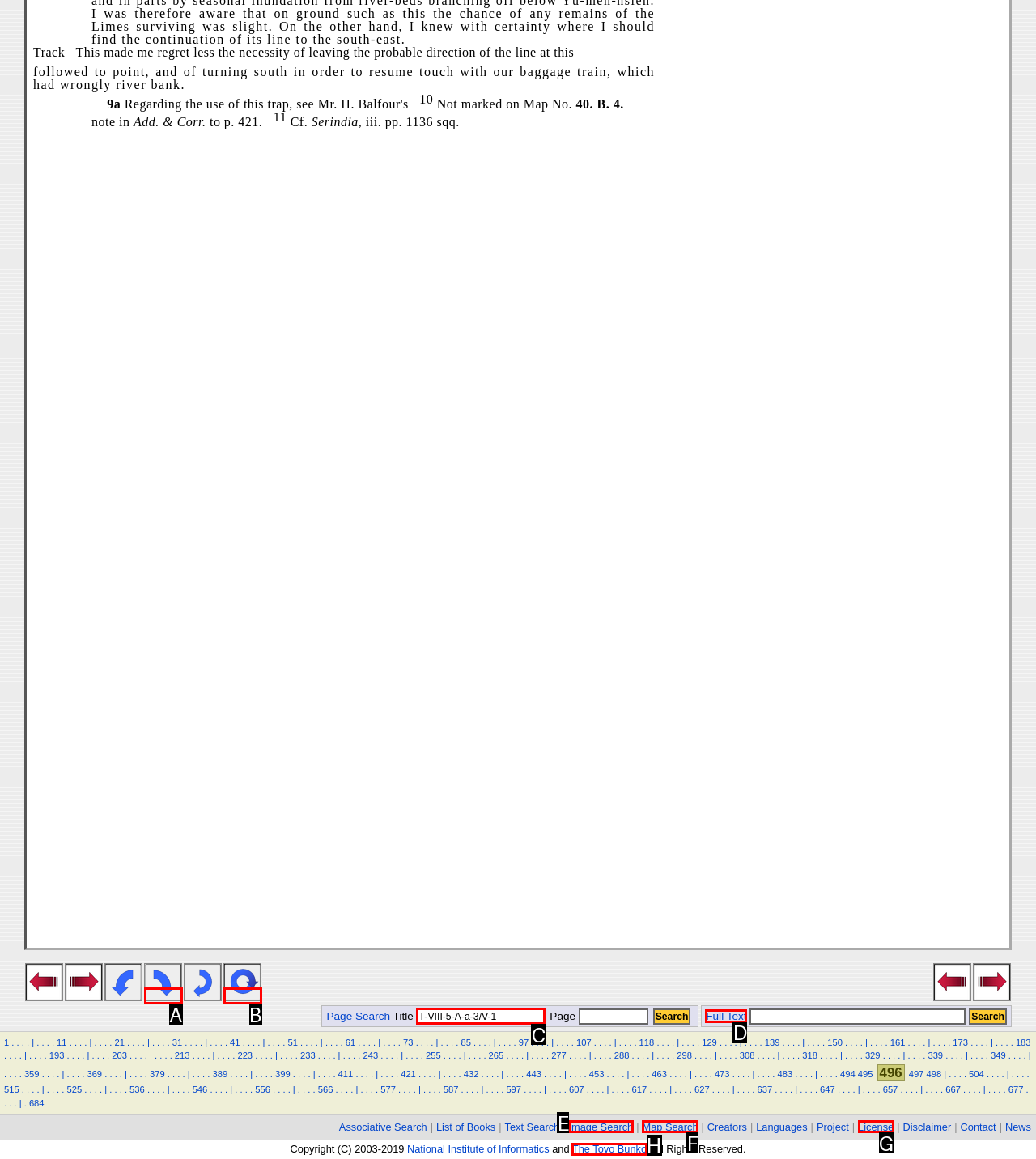Please indicate which option's letter corresponds to the task: Click Full Text by examining the highlighted elements in the screenshot.

D